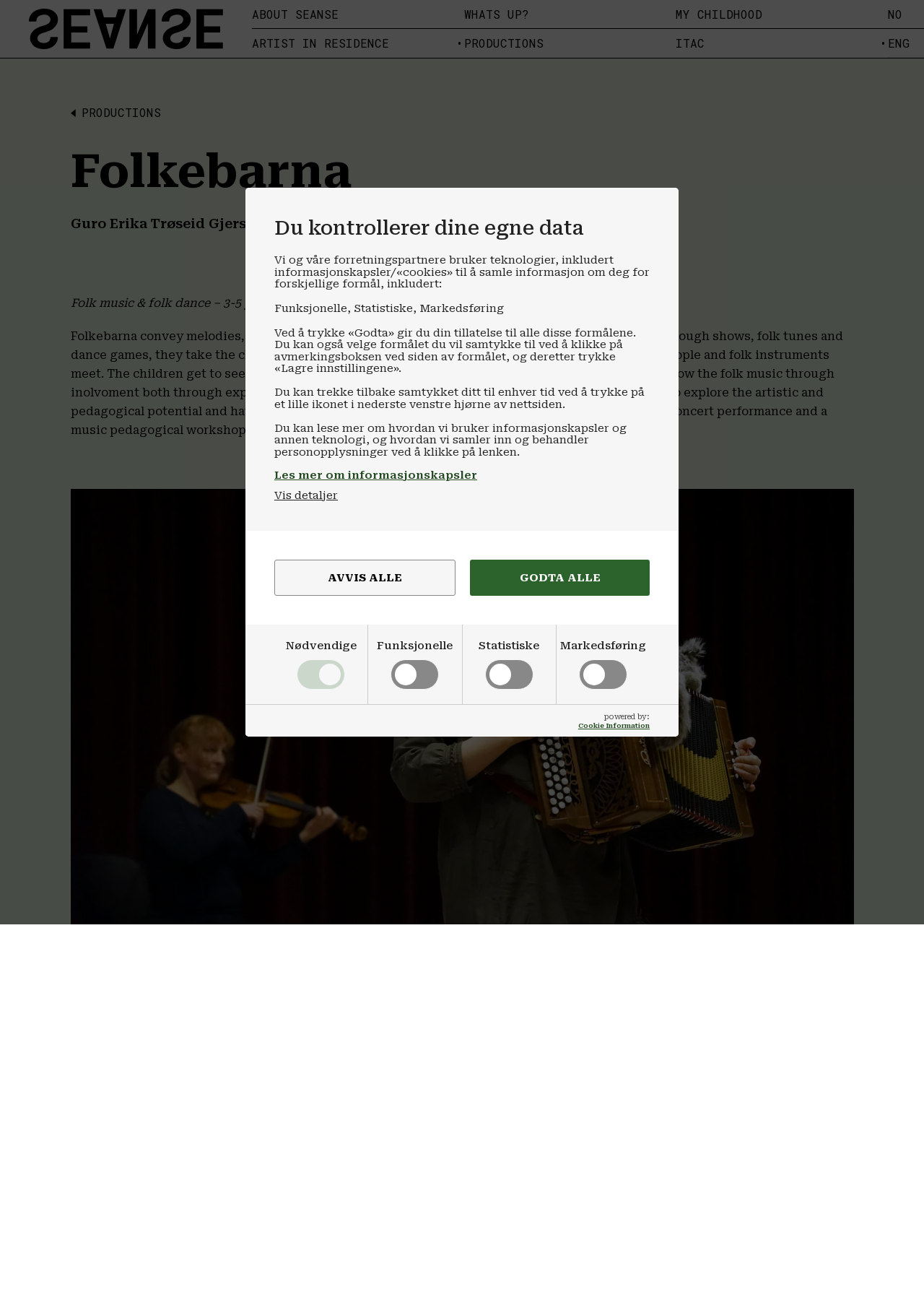Determine the bounding box for the UI element described here: "Avvis alle".

[0.297, 0.432, 0.493, 0.459]